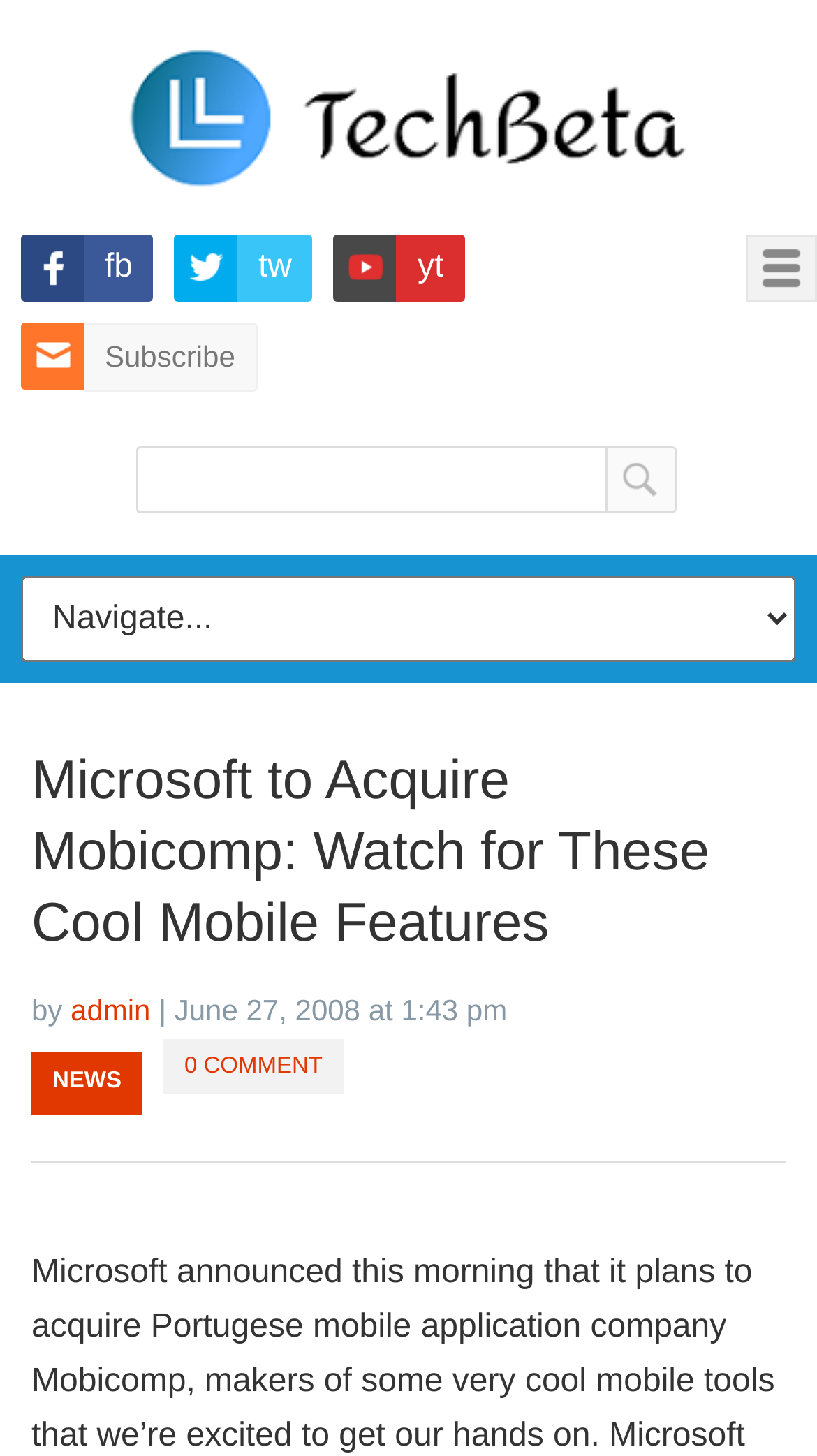What is the author of the article?
Provide a detailed answer to the question, using the image to inform your response.

I found the author of the article by looking at the link with the text 'admin' which is located below the article title and above the date.